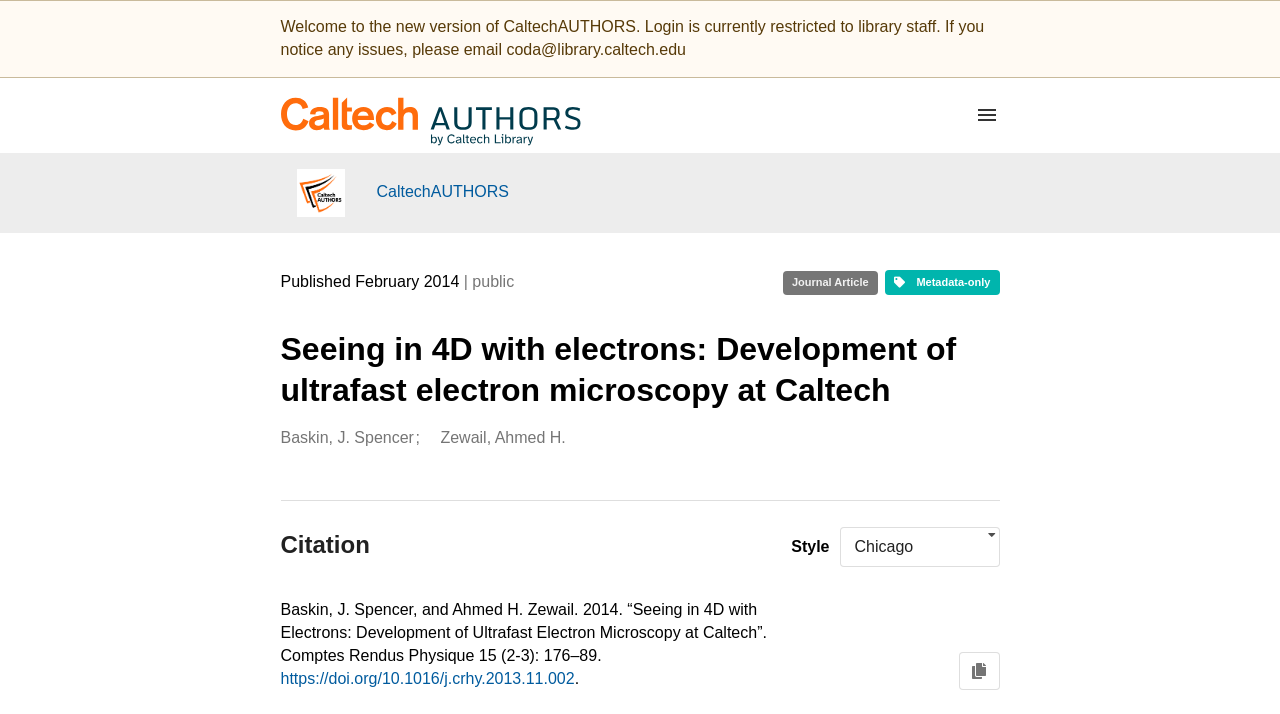Determine the bounding box of the UI element mentioned here: "Zewail, Ahmed H.". The coordinates must be in the format [left, top, right, bottom] with values ranging from 0 to 1.

[0.344, 0.598, 0.442, 0.63]